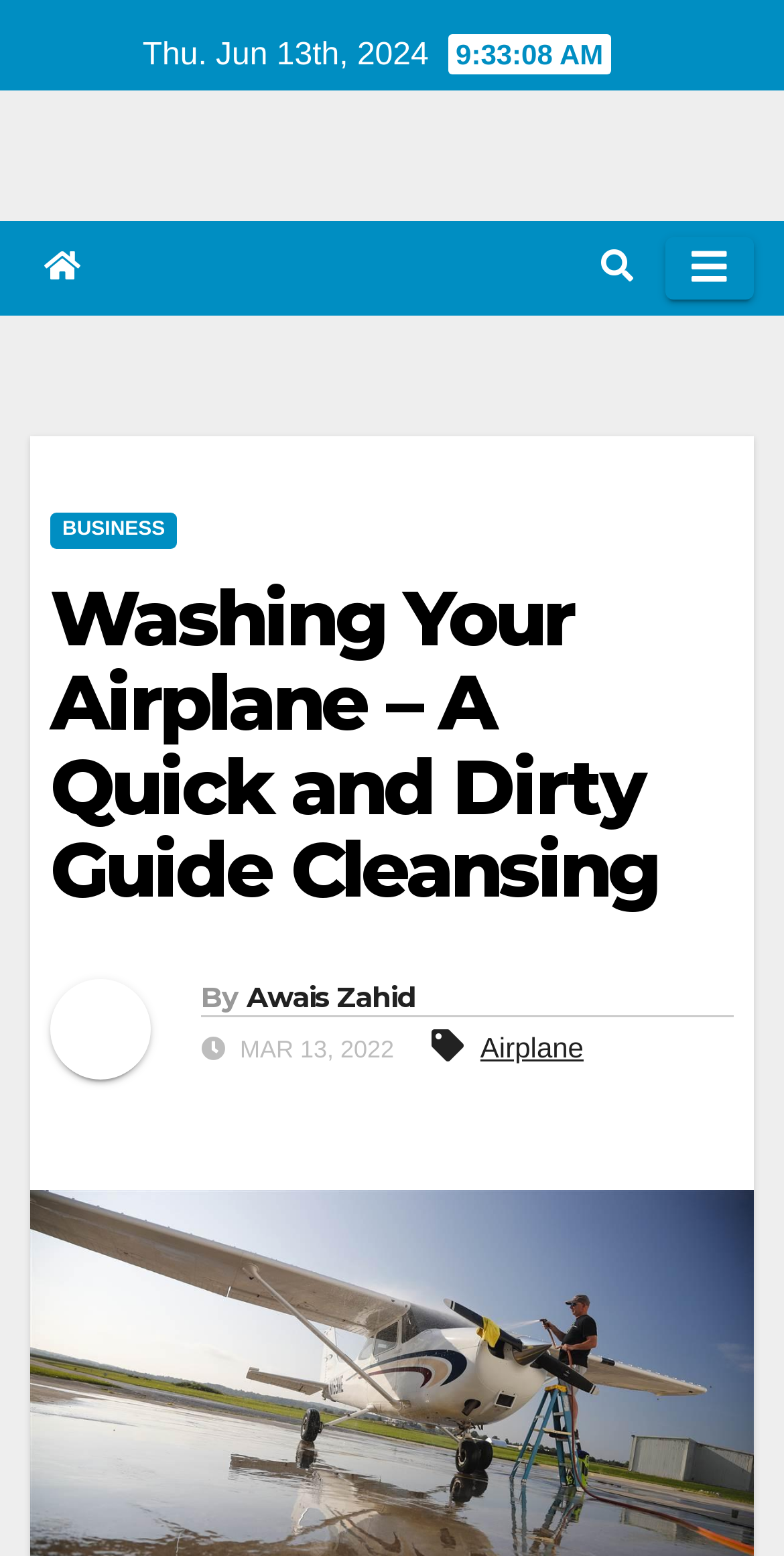Given the element description, predict the bounding box coordinates in the format (top-left x, top-left y, bottom-right x, bottom-right y). Make sure all values are between 0 and 1. Here is the element description: alt="28 Lightbulbs"

None